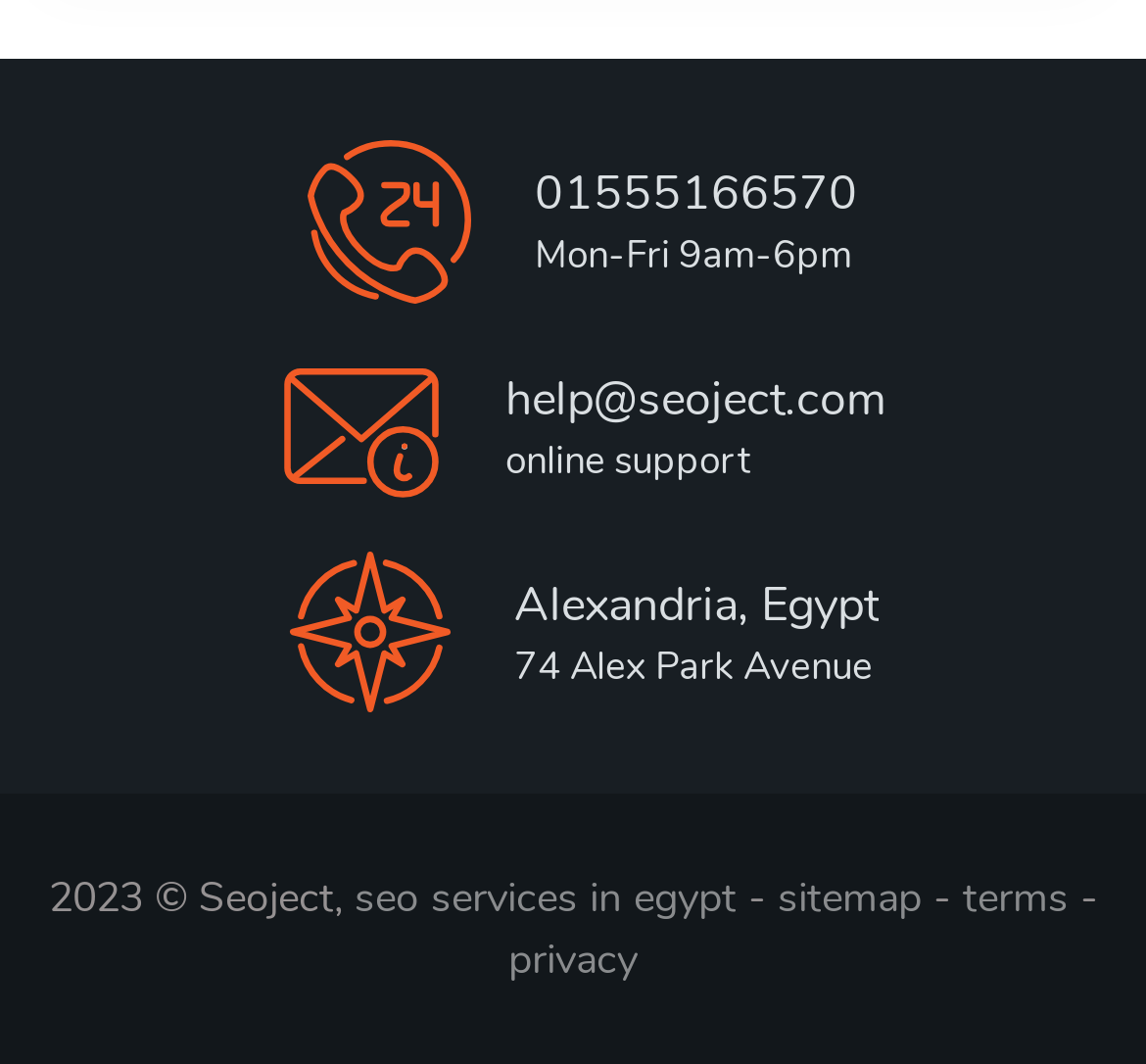Can you give a detailed response to the following question using the information from the image? What are the office hours?

I found the office hours by looking at the StaticText element with the text 'Mon-Fri 9am-6pm' which is located near the top of the page, indicating it's a detail about the office.